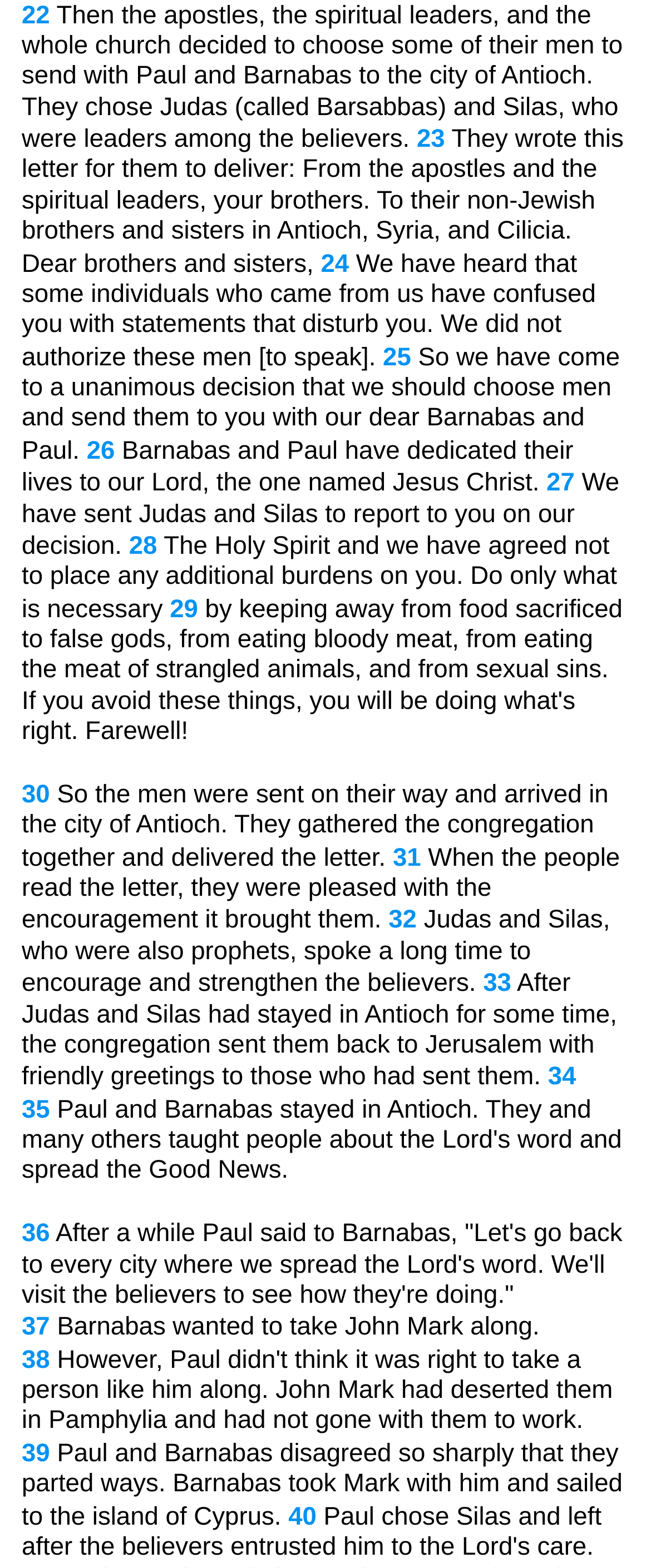Provide the bounding box coordinates of the section that needs to be clicked to accomplish the following instruction: "Follow the link to learn about Judas and Silas."

[0.493, 0.159, 0.536, 0.176]